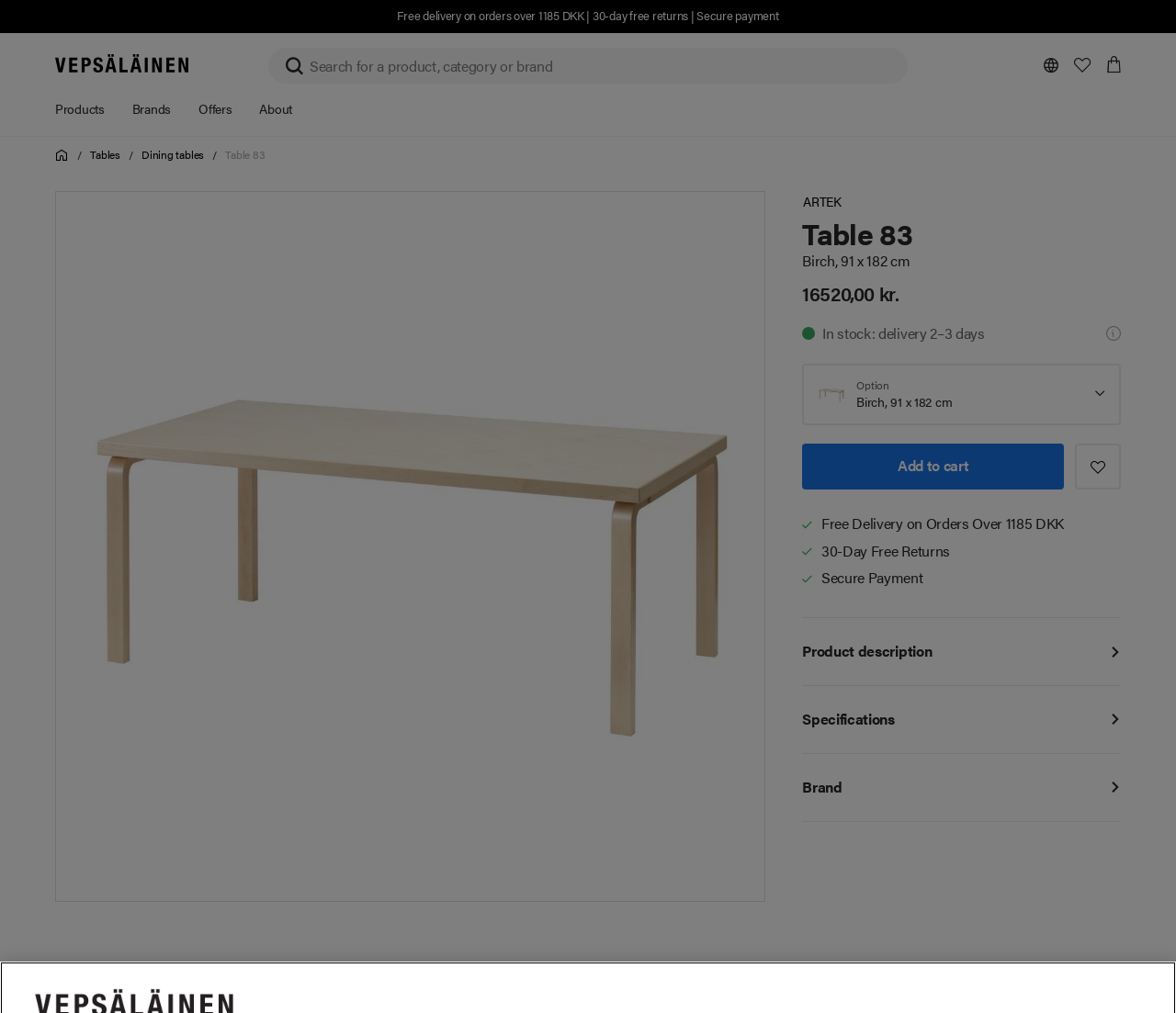Identify the bounding box coordinates of the part that should be clicked to carry out this instruction: "Go to brand page".

[0.682, 0.744, 0.953, 0.81]